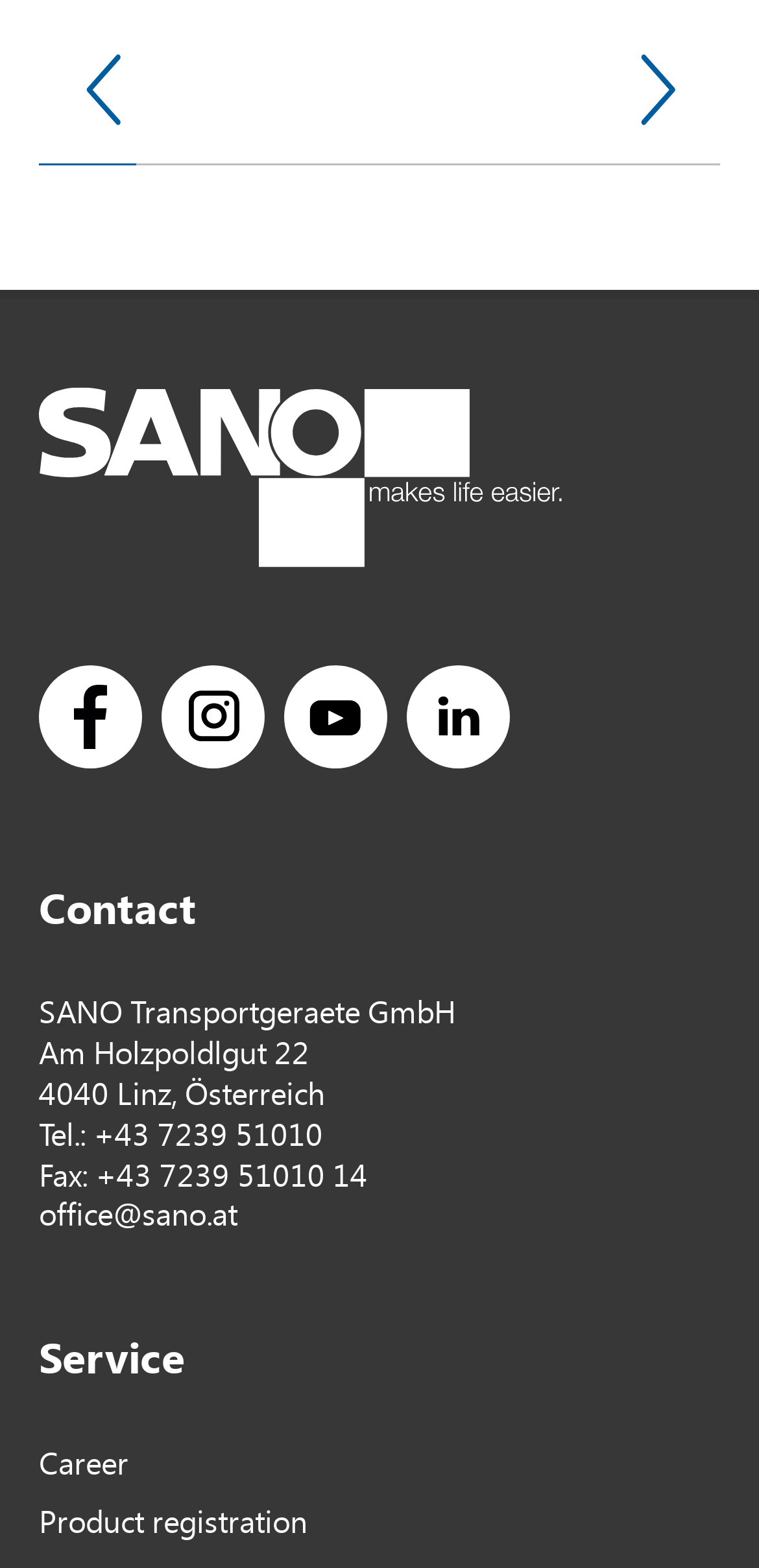What is the phone number?
Look at the image and answer the question using a single word or phrase.

+43 7239 51010